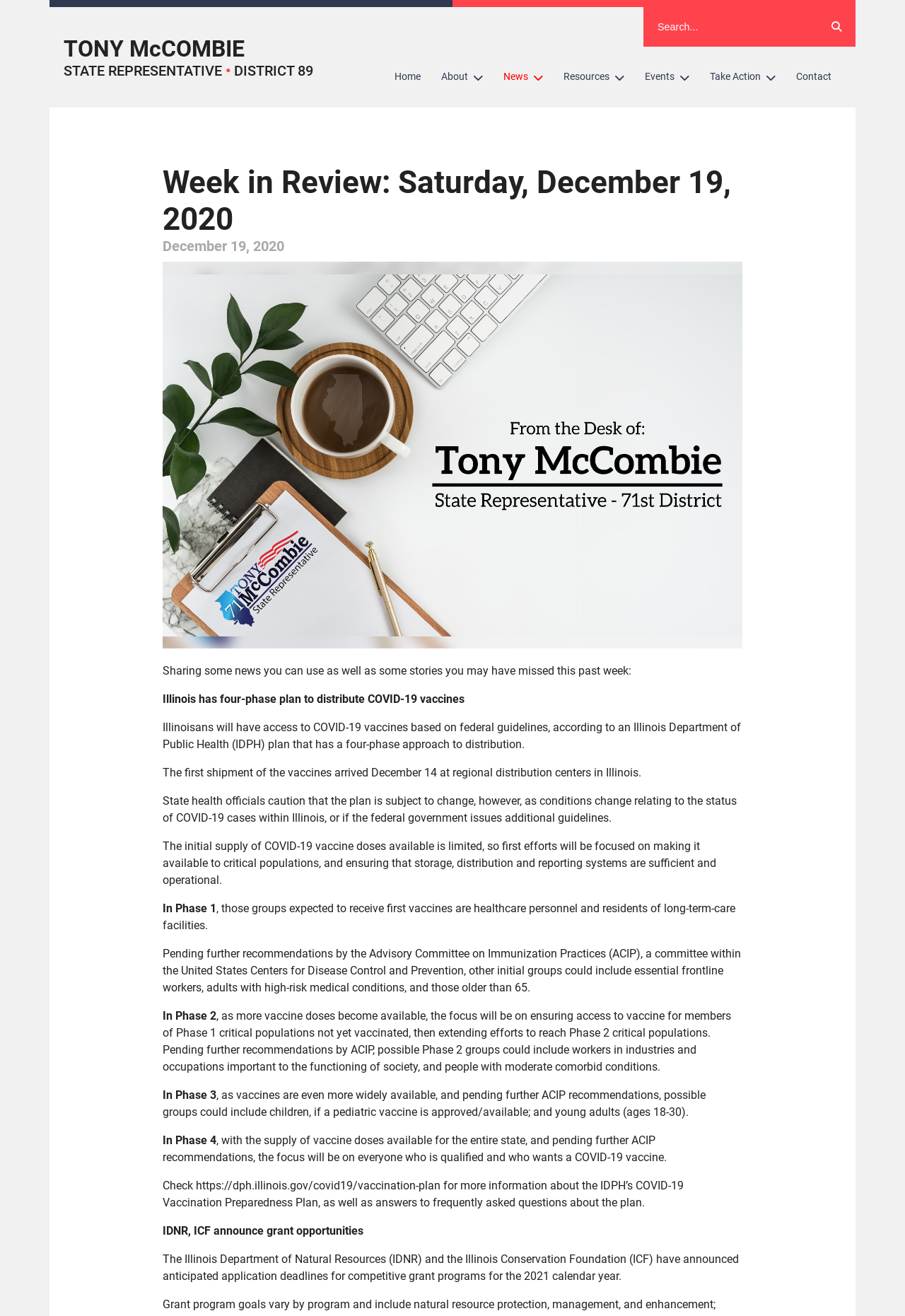Provide the bounding box coordinates for the UI element that is described as: "name="s" placeholder="Search..."".

[0.711, 0.005, 0.903, 0.035]